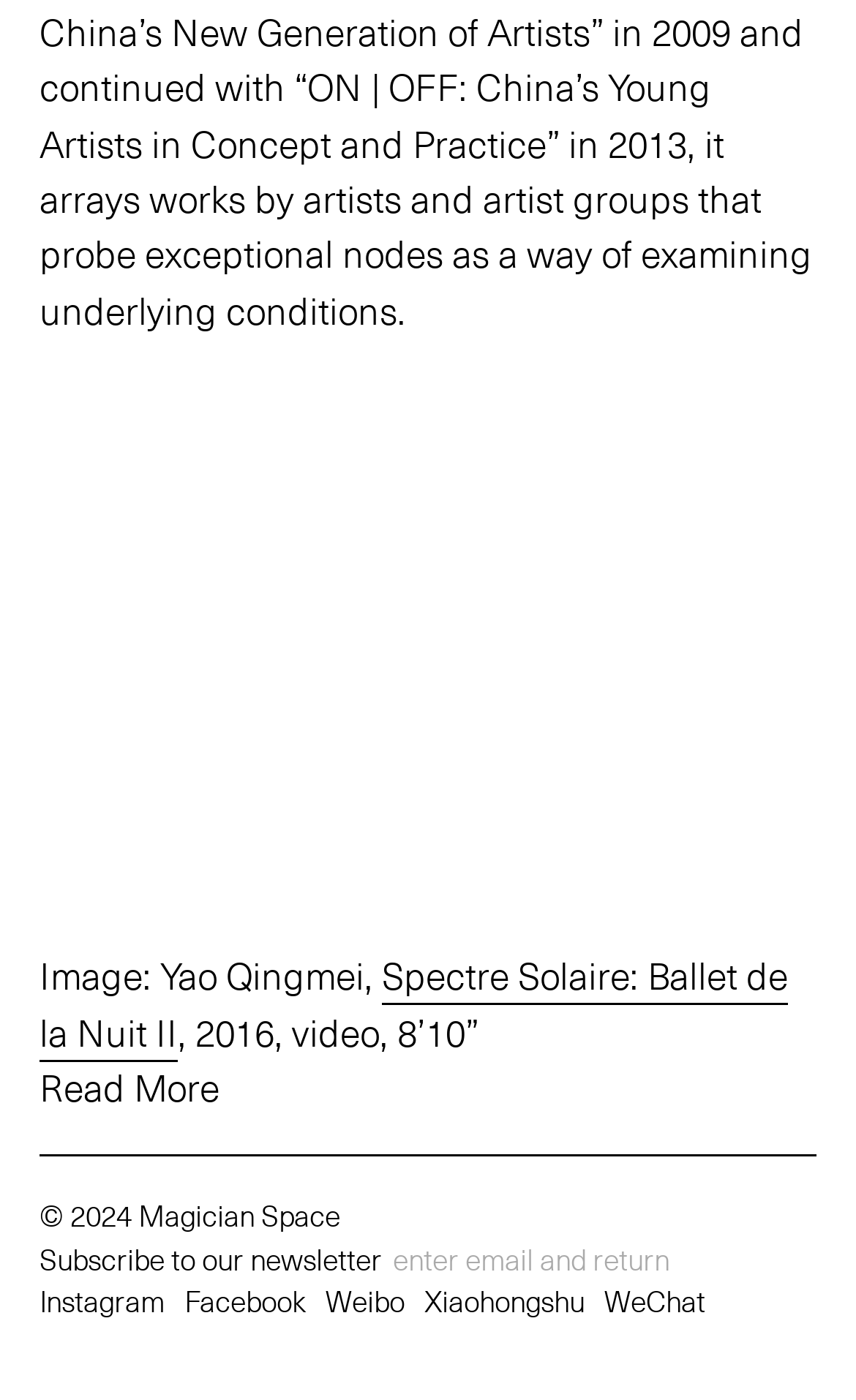How many social media links are available?
Examine the image and provide an in-depth answer to the question.

The social media links can be found at the bottom of the webpage, and there are five links available, namely Instagram, Facebook, Weibo, Xiaohongshu, and WeChat.